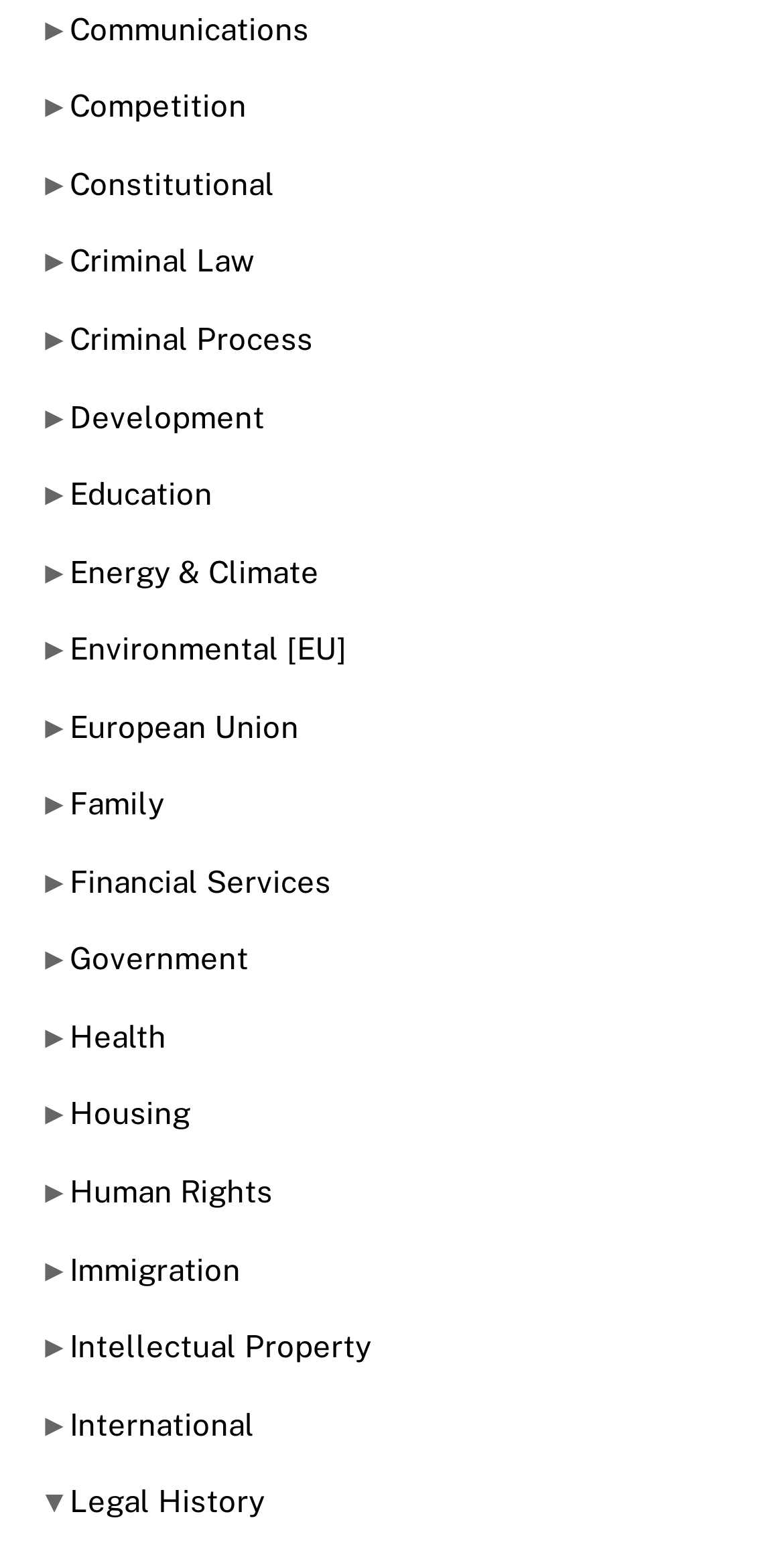Answer the question in a single word or phrase:
What is the first category listed?

Communications